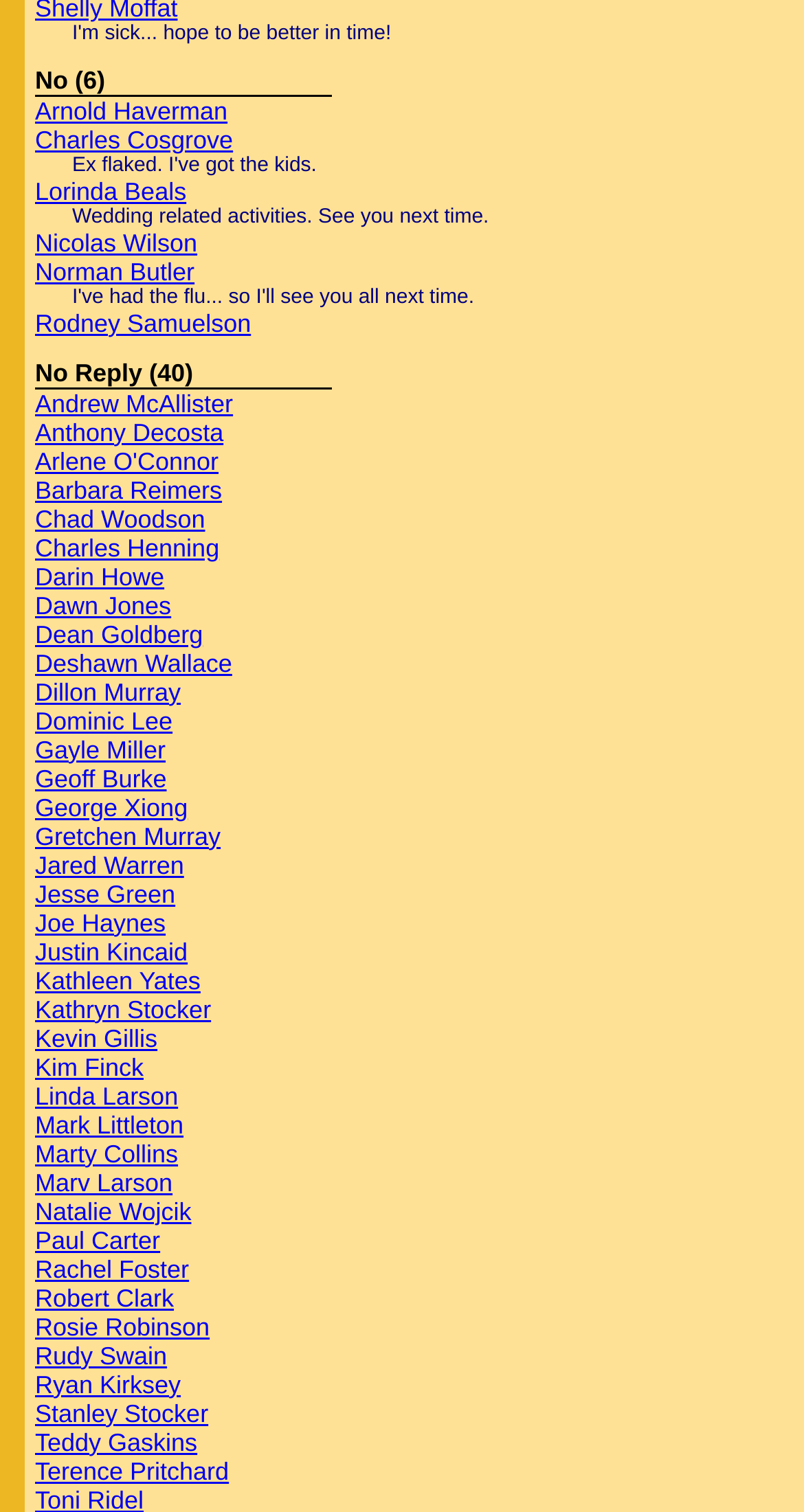How many links are there under 'No (6)'?
Provide a concise answer using a single word or phrase based on the image.

6